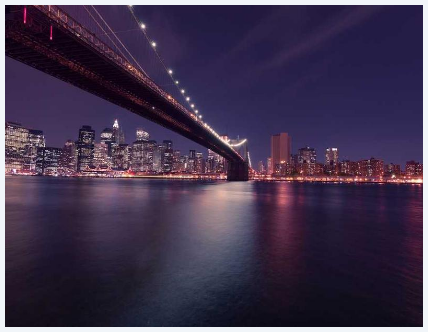Generate a detailed caption for the image.

The image showcases a stunning nighttime view of a vibrant city skyline, illuminated by the glow of numerous lights reflected on the tranquil waters below. A prominent bridge arches gracefully over the river, its structure adorned with lights that create a captivating contrast against the dark sky. The scene highlights the bustling energy of the city, with modern skyscrapers rising majestically in the background, signifying urban sophistication. This picturesque setting encapsulates the charm and allure of city life at night, inviting viewers to experience the dynamic atmosphere of urban landscapes.